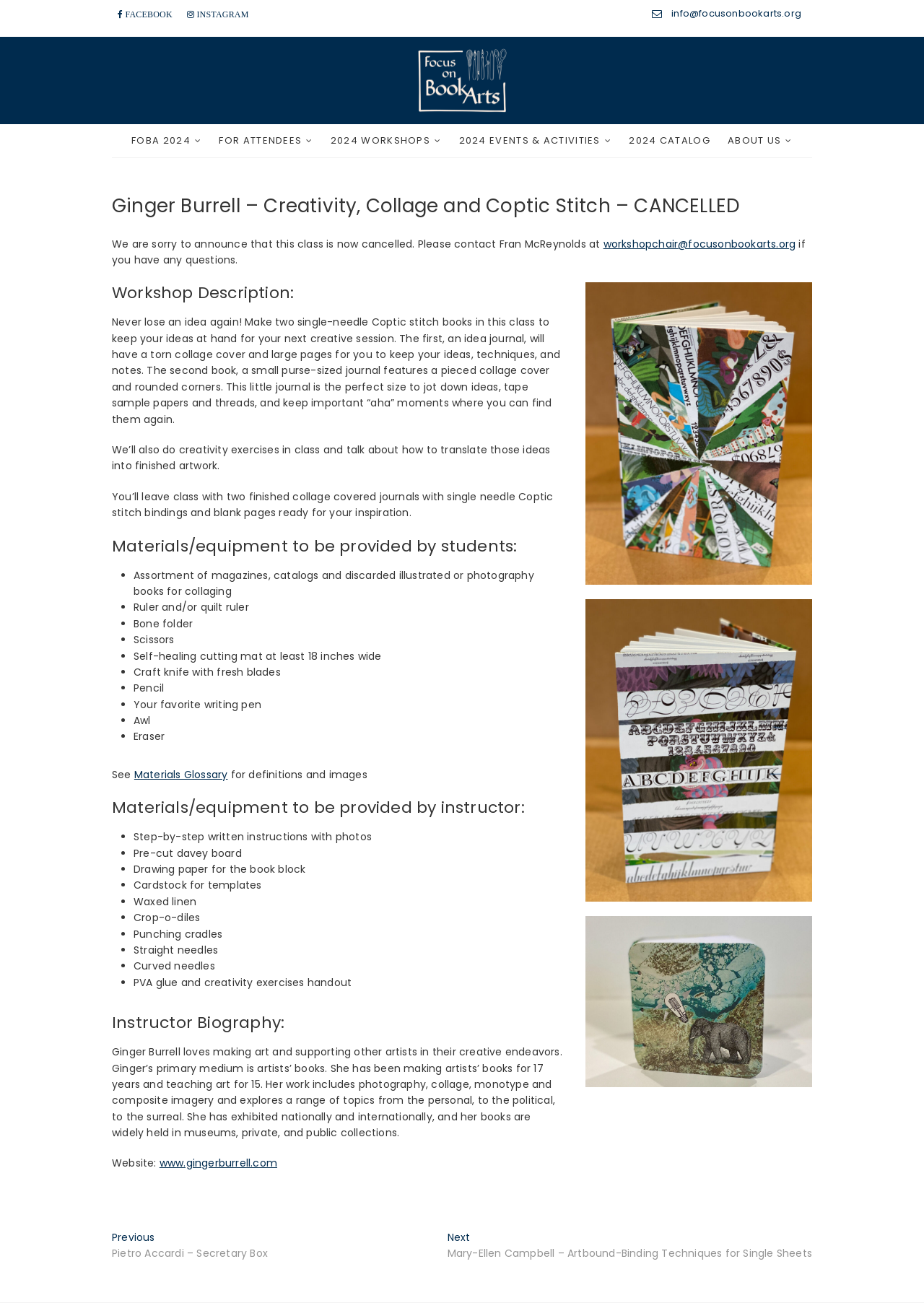What is the contact email for questions about the workshop?
Please answer the question with a detailed response using the information from the screenshot.

I found the answer by looking at the text that says 'Please contact Fran McReynolds at workshopchair@focusonbookarts.org if you have any questions.'